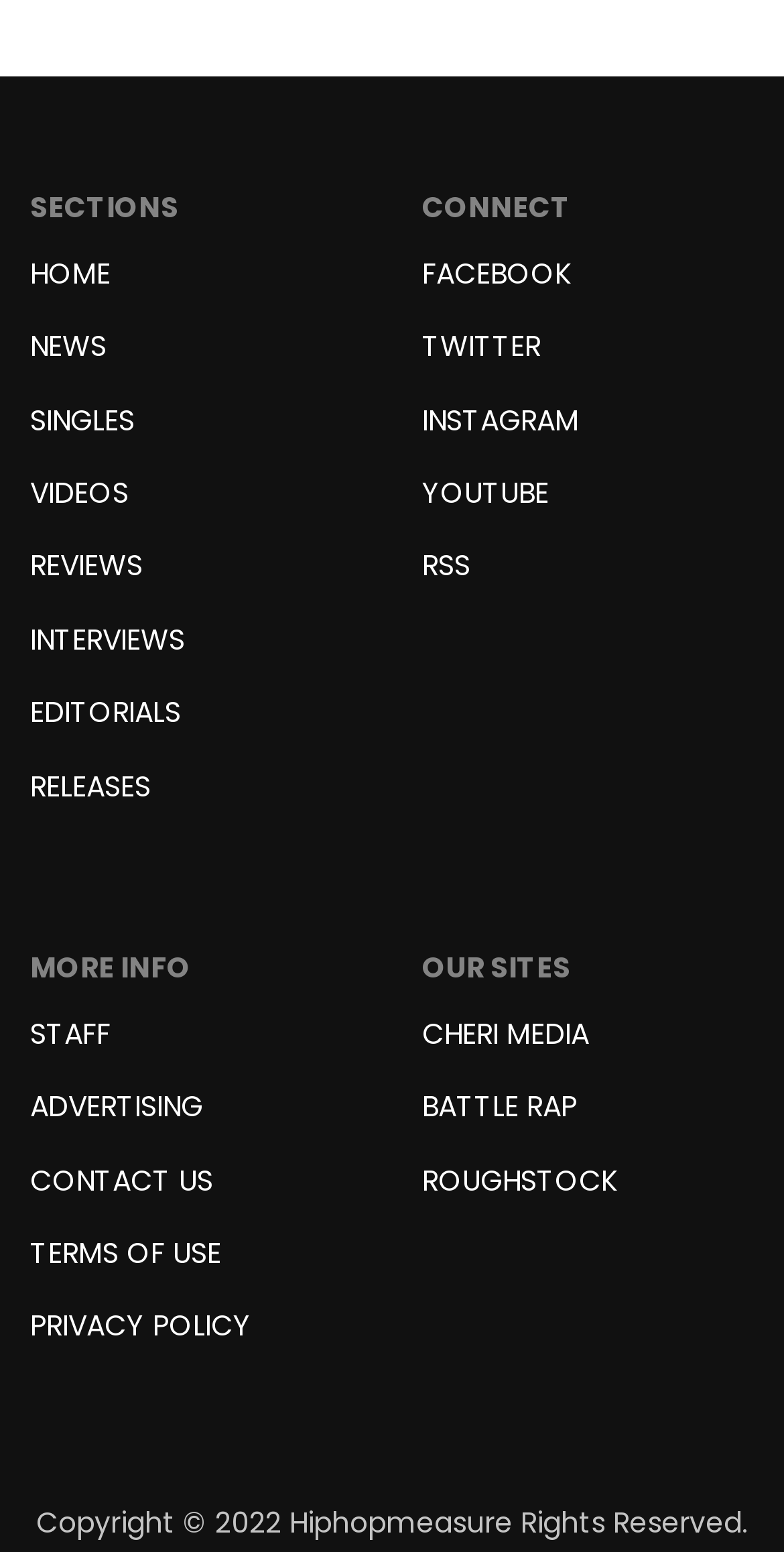Extract the bounding box of the UI element described as: "Terms of Use".

[0.038, 0.794, 0.282, 0.828]